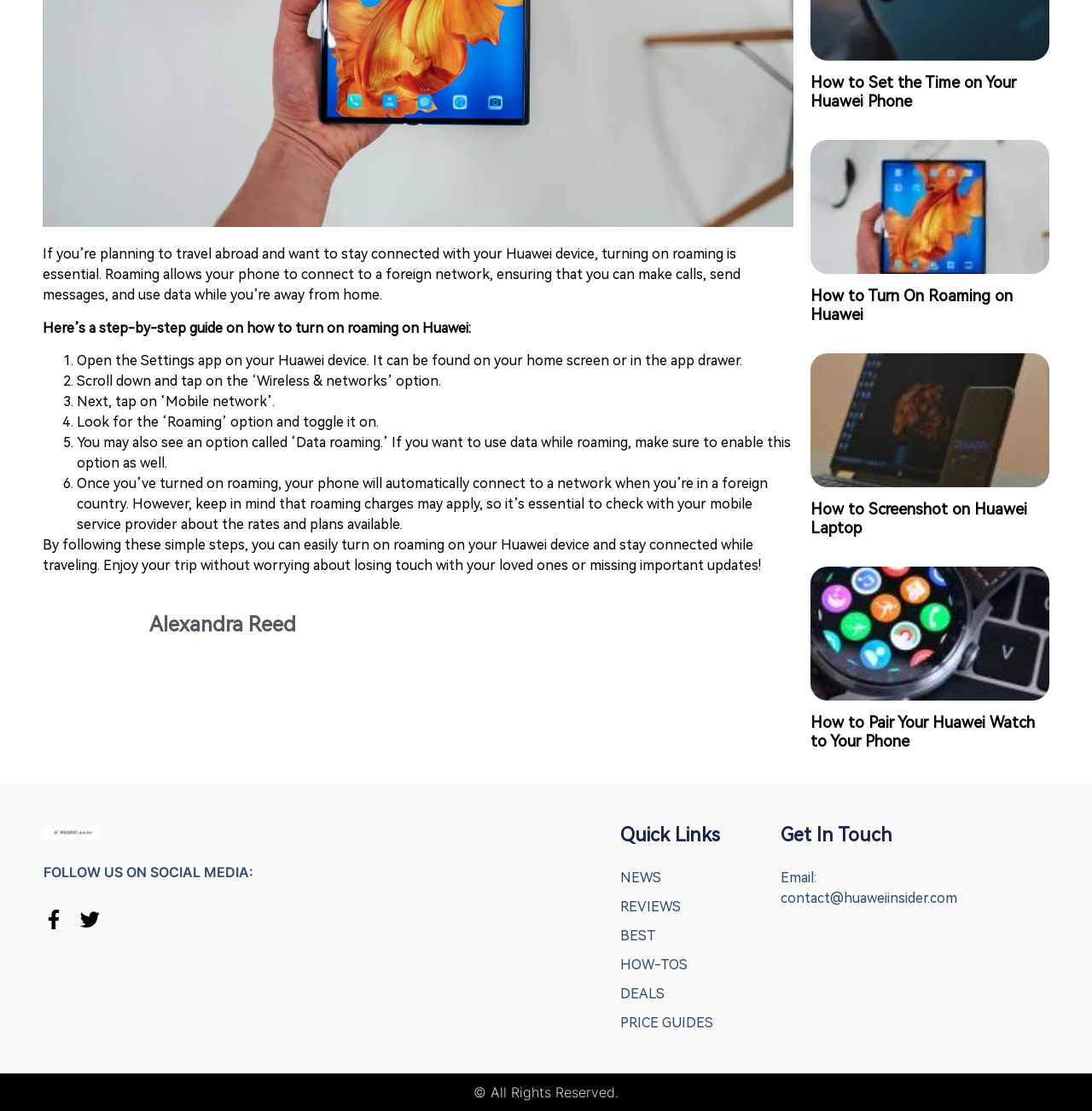Using the format (top-left x, top-left y, bottom-right x, bottom-right y), and given the element description, identify the bounding box coordinates within the screenshot: PRICE GUIDES

[0.568, 0.911, 0.715, 0.93]